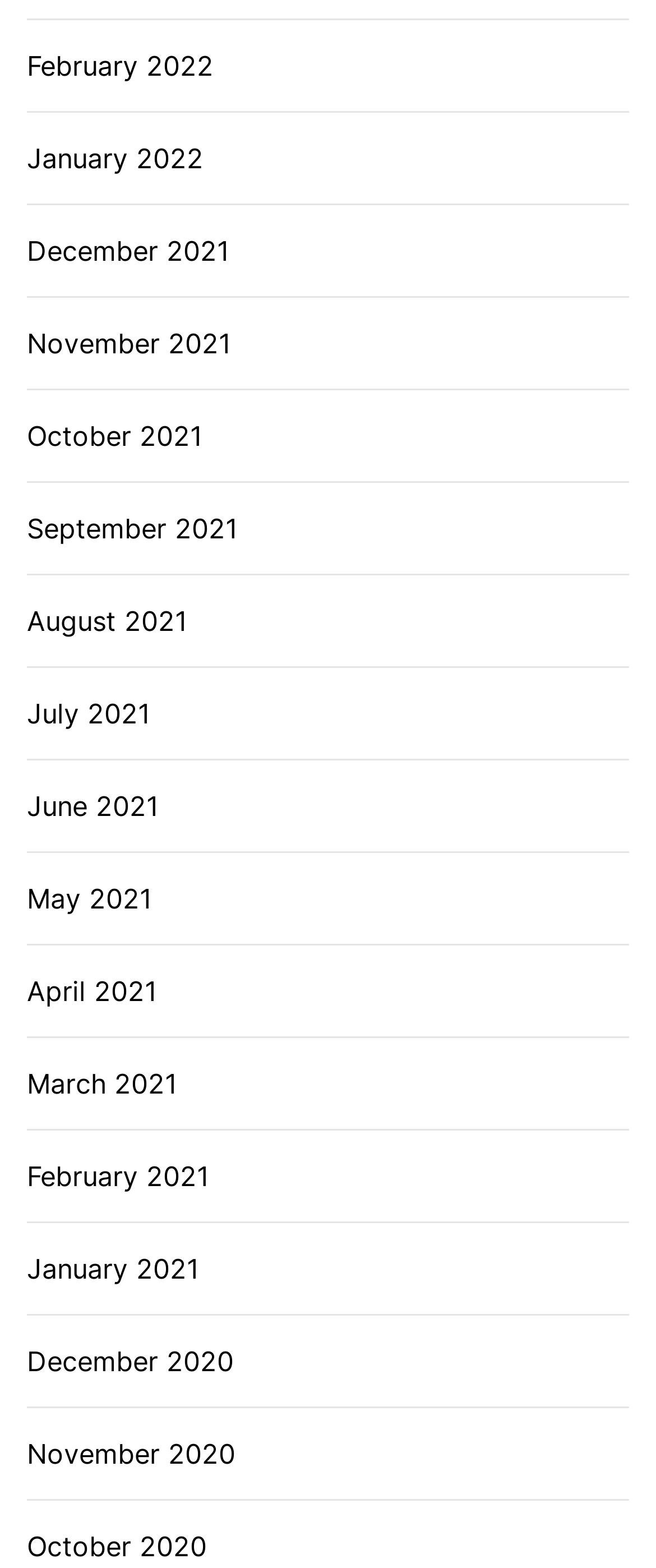Provide a brief response using a word or short phrase to this question:
What is the earliest month listed?

December 2020